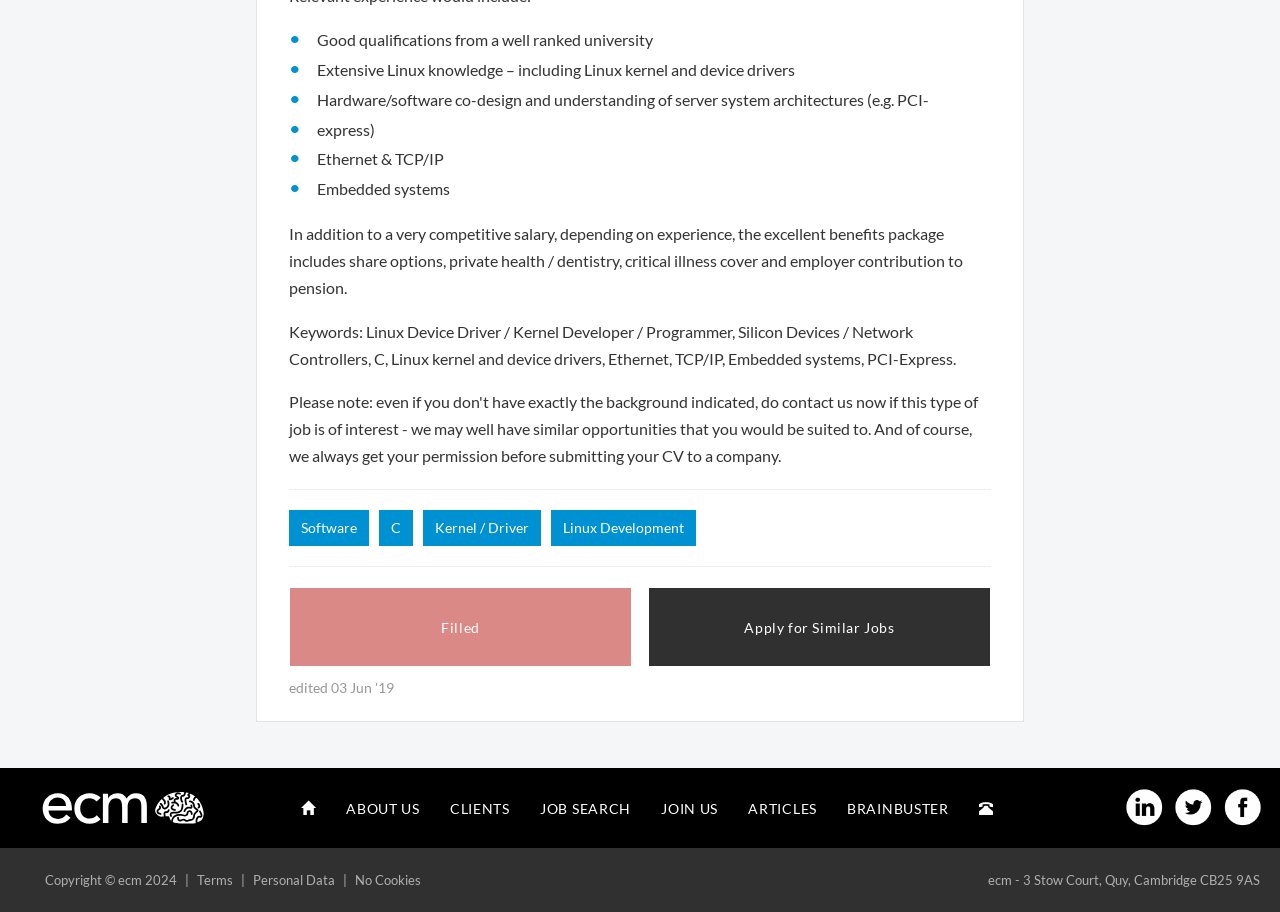Provide your answer in a single word or phrase: 
What are the required qualifications for the job?

Good university qualifications